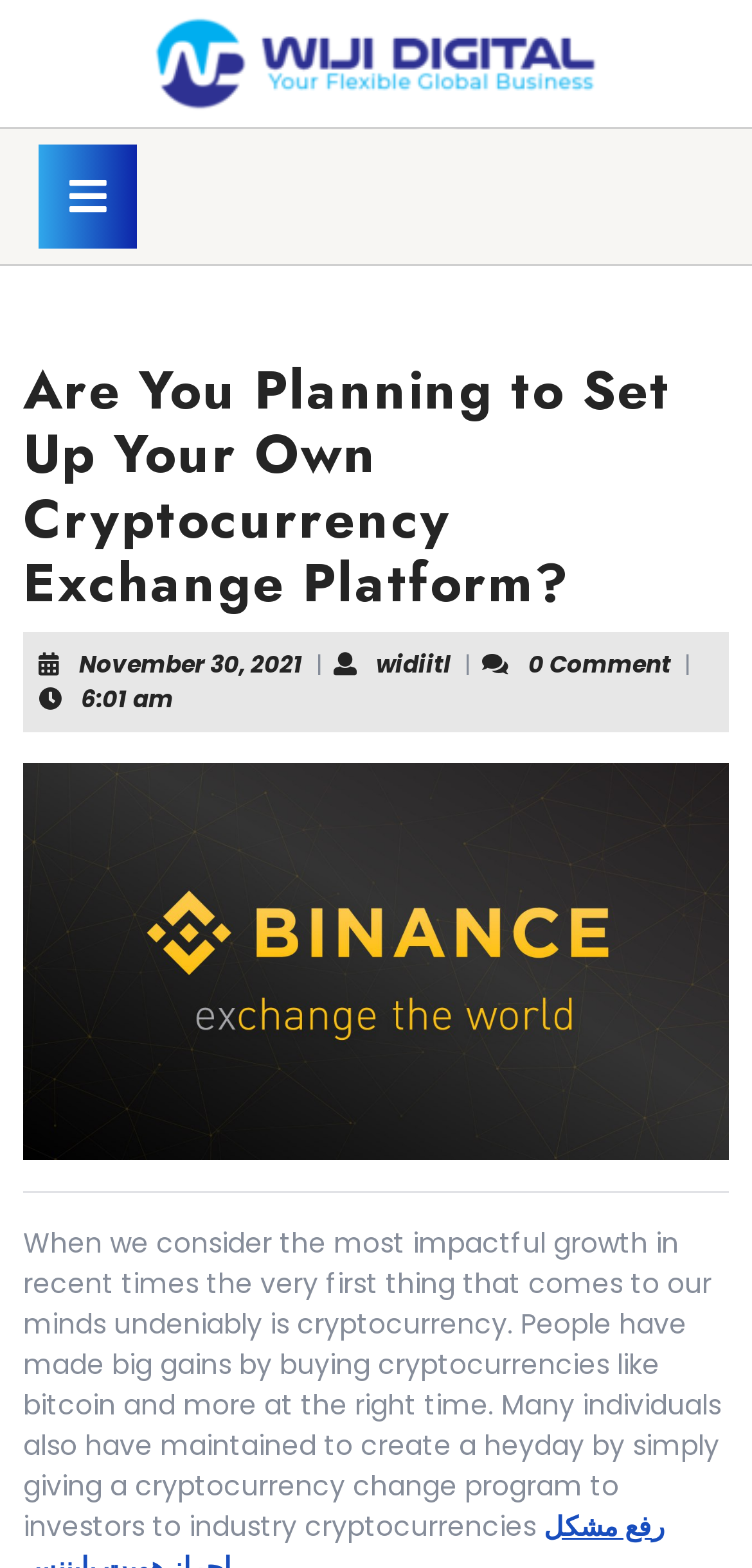With reference to the image, please provide a detailed answer to the following question: What is the date of the article?

The date of the article can be found in the link 'November 30, 2021 November 30, 2021' which is located below the heading of the article.